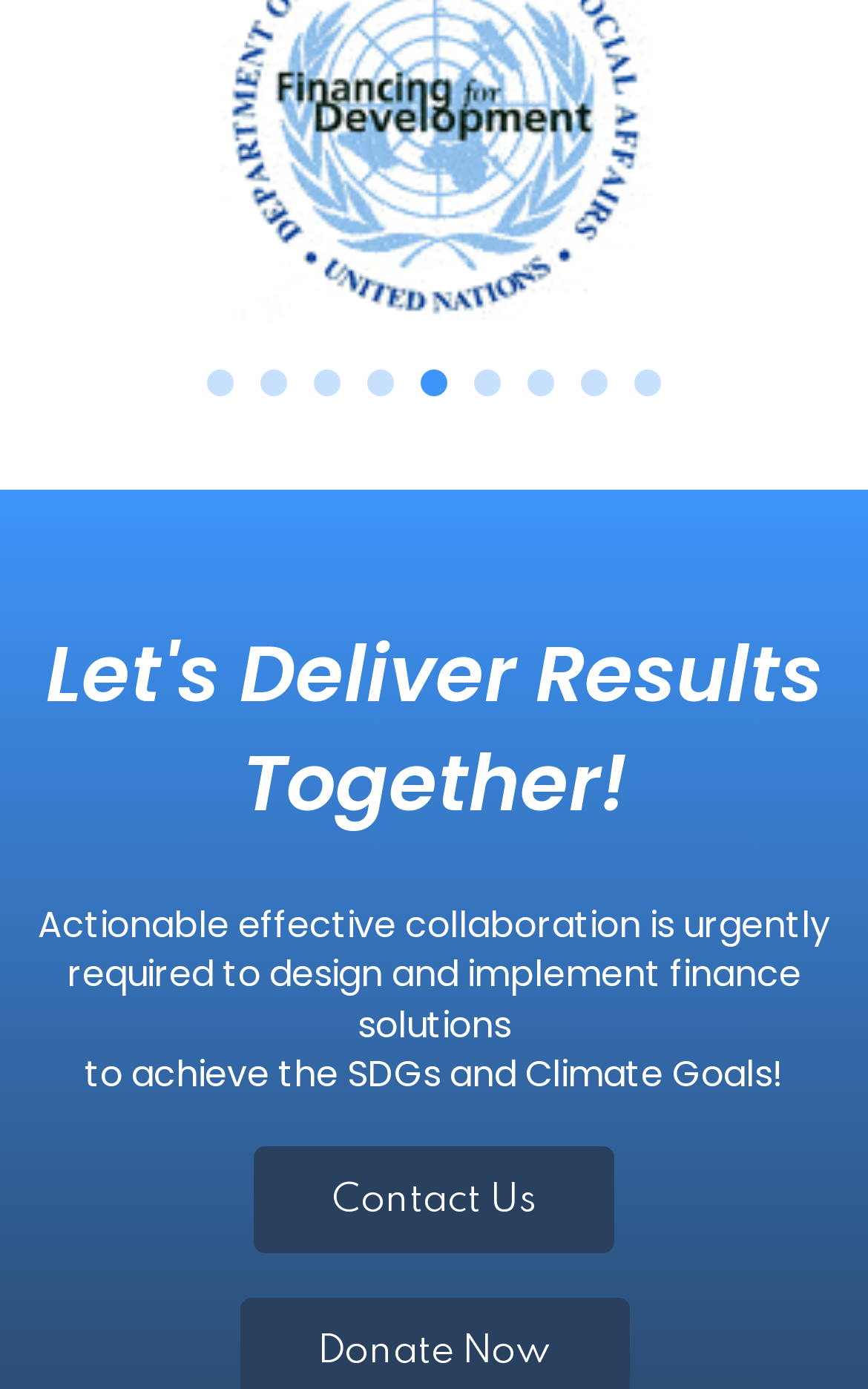Determine the bounding box coordinates of the section to be clicked to follow the instruction: "go to slide 1". The coordinates should be given as four float numbers between 0 and 1, formatted as [left, top, right, bottom].

[0.238, 0.266, 0.269, 0.285]